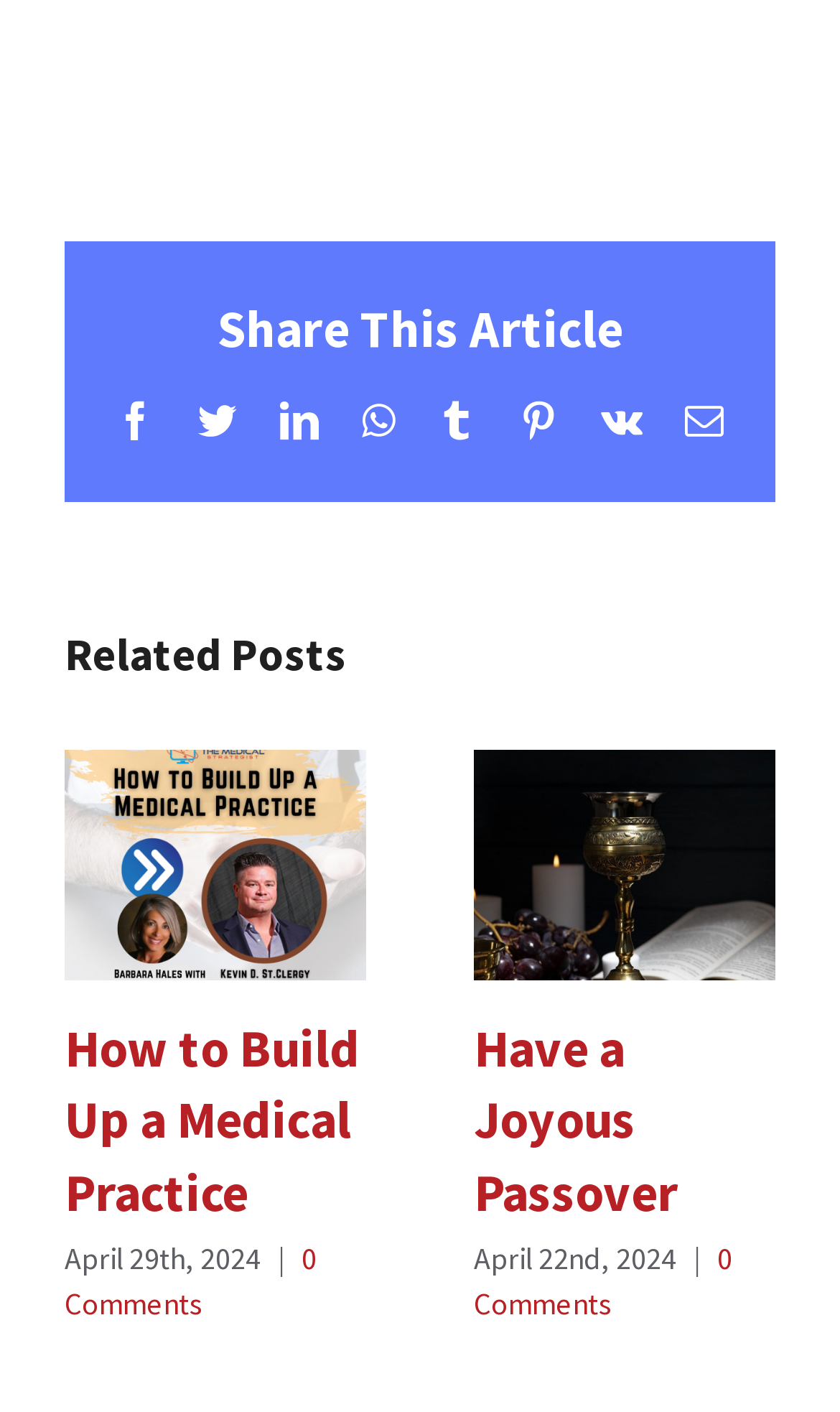Please determine the bounding box of the UI element that matches this description: Have a Joyous Passover. The coordinates should be given as (top-left x, top-left y, bottom-right x, bottom-right y), with all values between 0 and 1.

[0.671, 0.569, 0.817, 0.656]